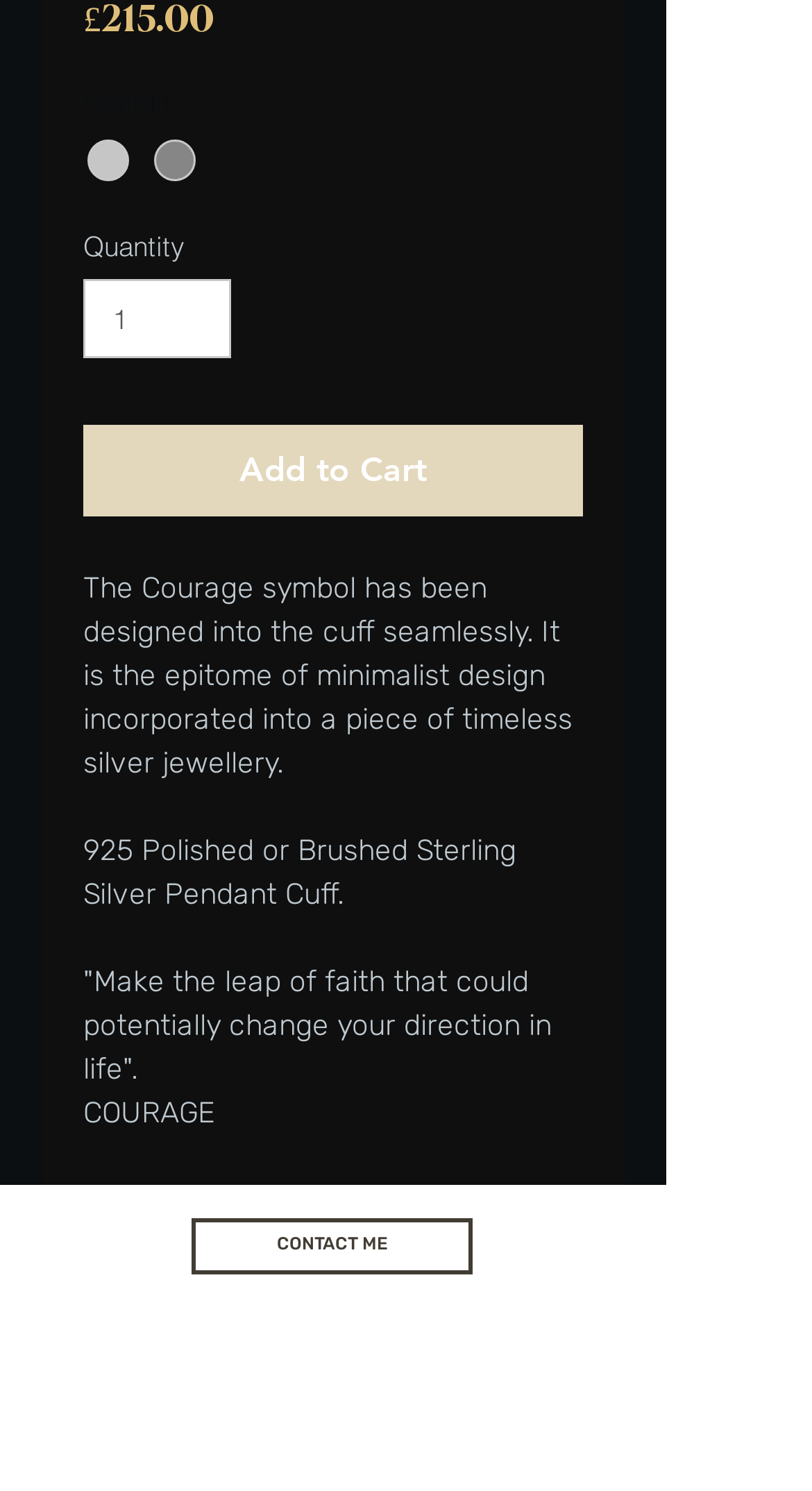What is the price of the product?
Please answer the question as detailed as possible based on the image.

The price of the product is mentioned as £215.00, which is displayed prominently on the webpage.